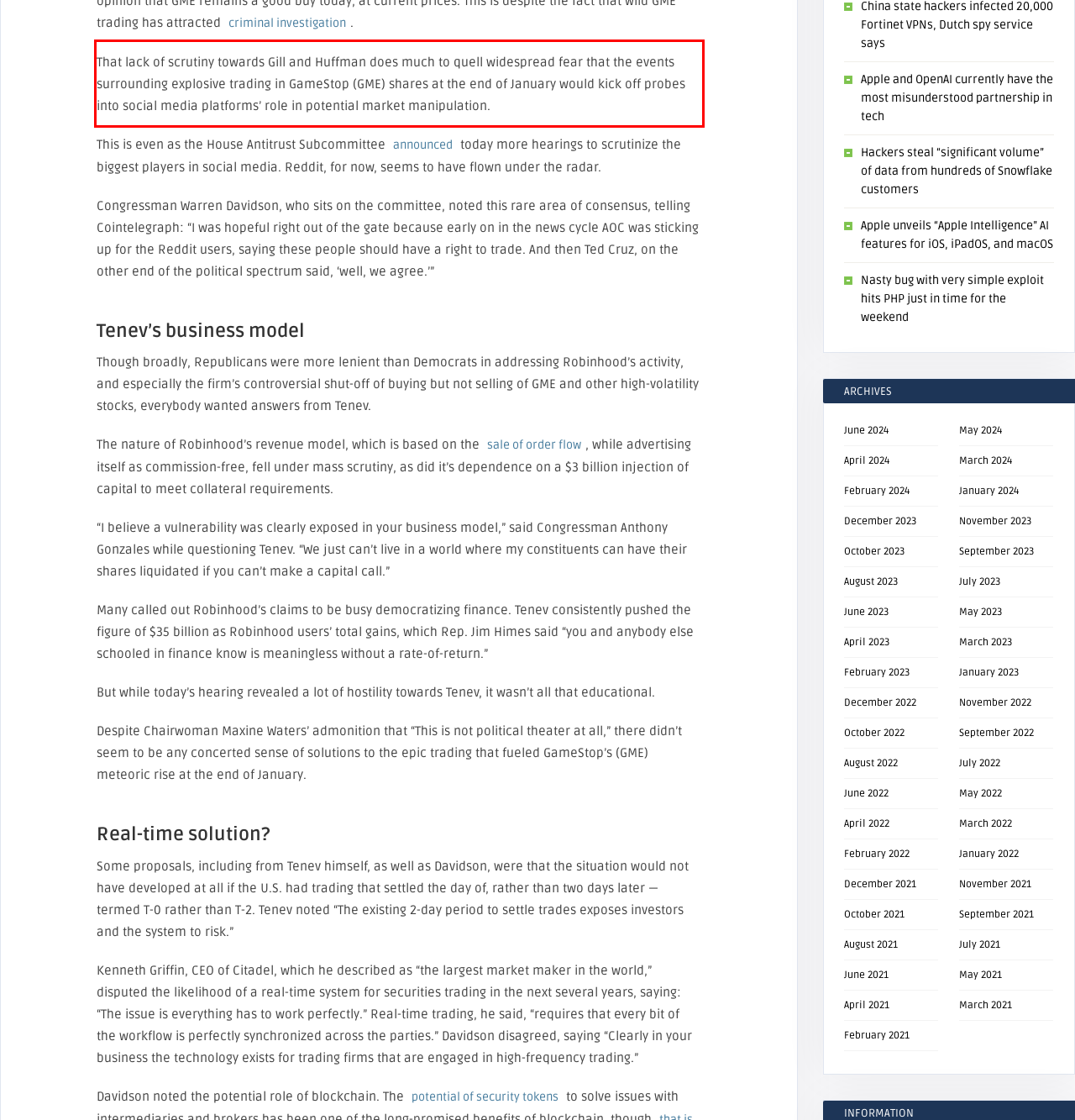Using the provided screenshot of a webpage, recognize and generate the text found within the red rectangle bounding box.

That lack of scrutiny towards Gill and Huffman does much to quell widespread fear that the events surrounding explosive trading in GameStop (GME) shares at the end of January would kick off probes into social media platforms’ role in potential market manipulation.